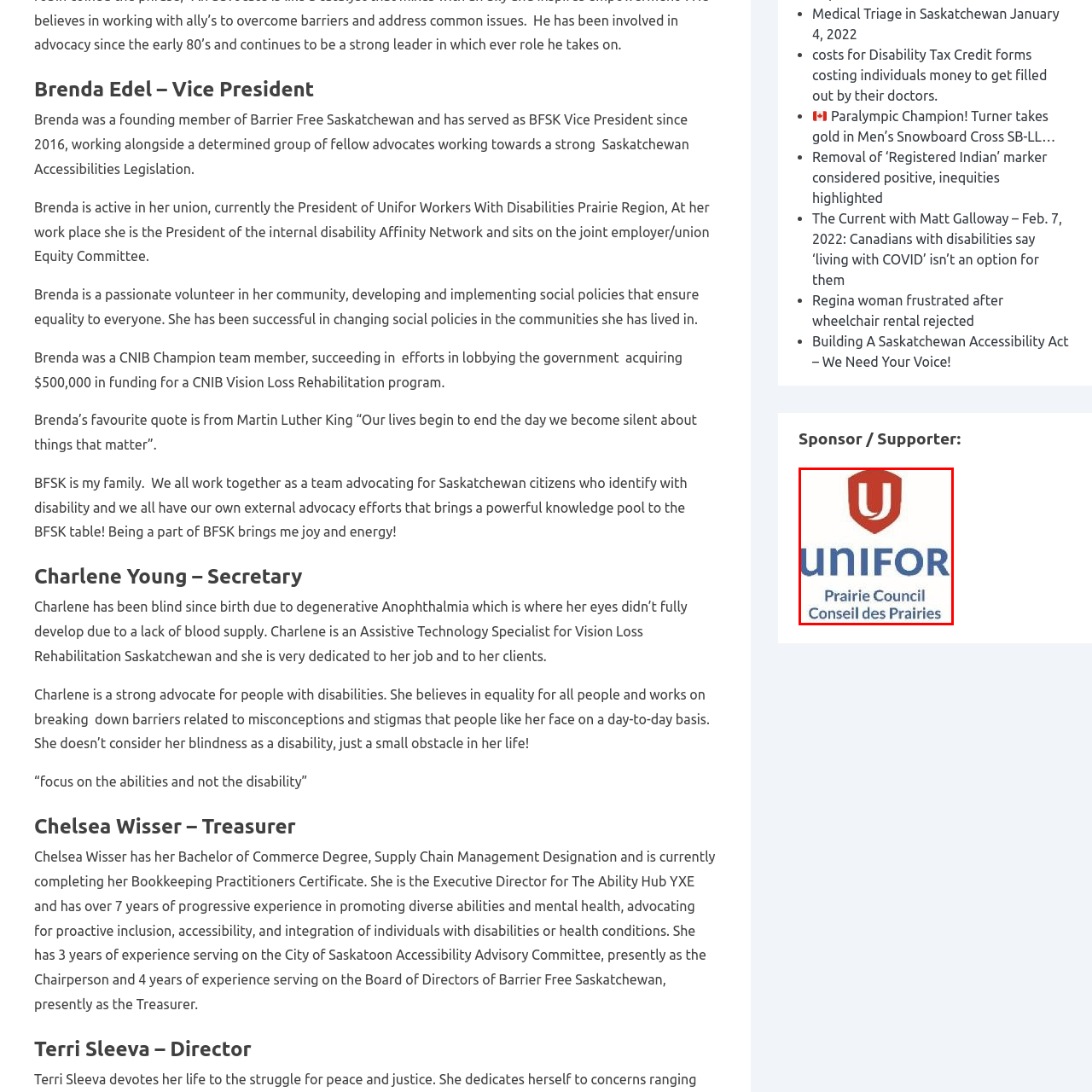What is the shape that encloses the stylized letter 'U'?
Focus on the content inside the red bounding box and offer a detailed explanation.

The caption describes the logo as featuring a prominent stylized letter 'U' enclosed within a shield-like shape, which suggests that the shape that encloses the stylized letter 'U' is shield-like.